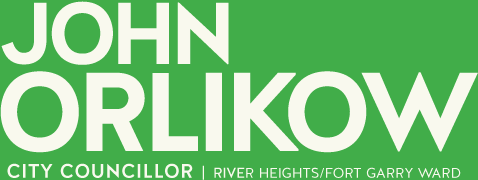What ward does John Orlikow represent?
Using the details from the image, give an elaborate explanation to answer the question.

The caption specifies that John Orlikow represents the 'RIVER HEIGHTS/FORT GARRY WARD', which is the specific geographic area he serves as a city councillor.